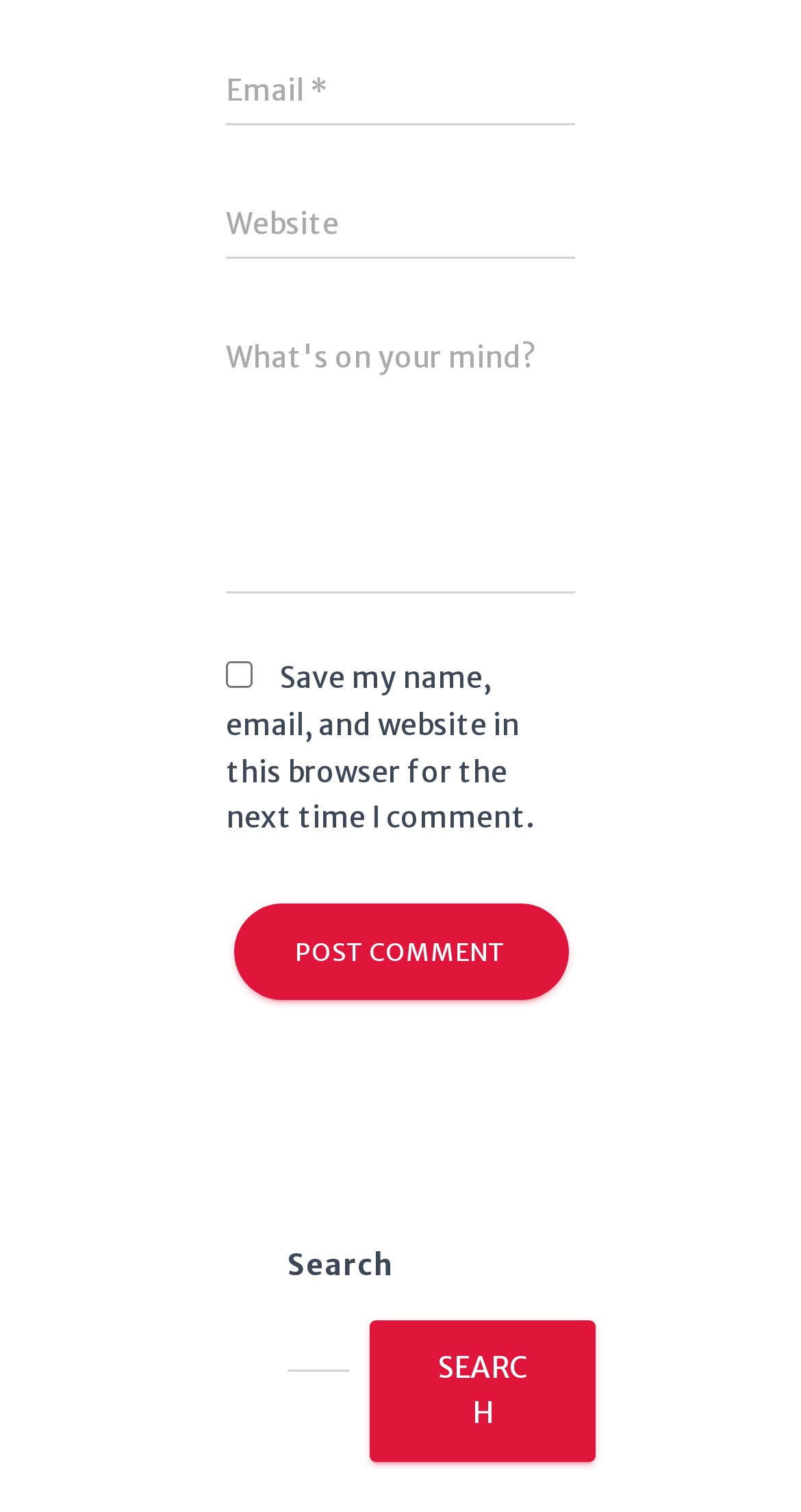What is the text on the button below the checkbox?
Using the picture, provide a one-word or short phrase answer.

Post Comment